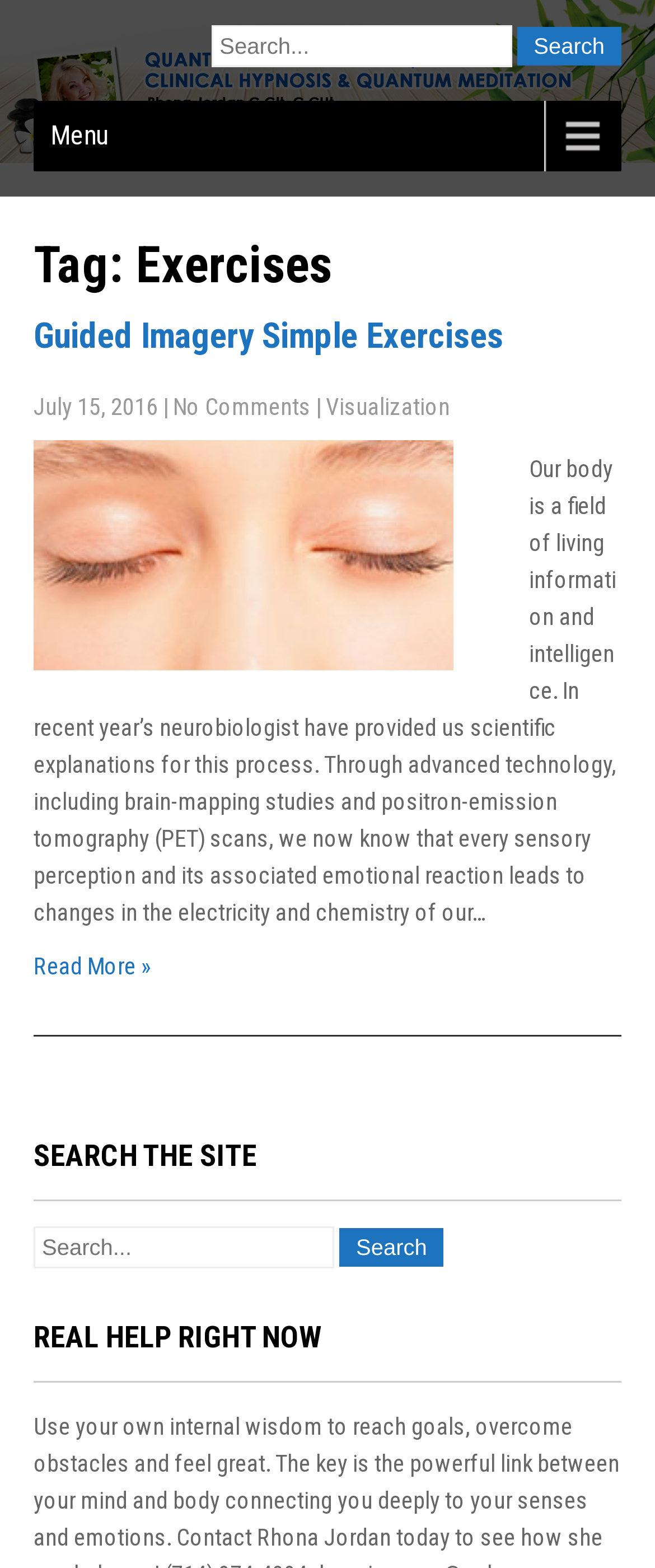What is the date of the article?
Please craft a detailed and exhaustive response to the question.

The date of the article can be found in the text 'July 15, 2016' which is located below the heading 'Guided Imagery Simple Exercises'.